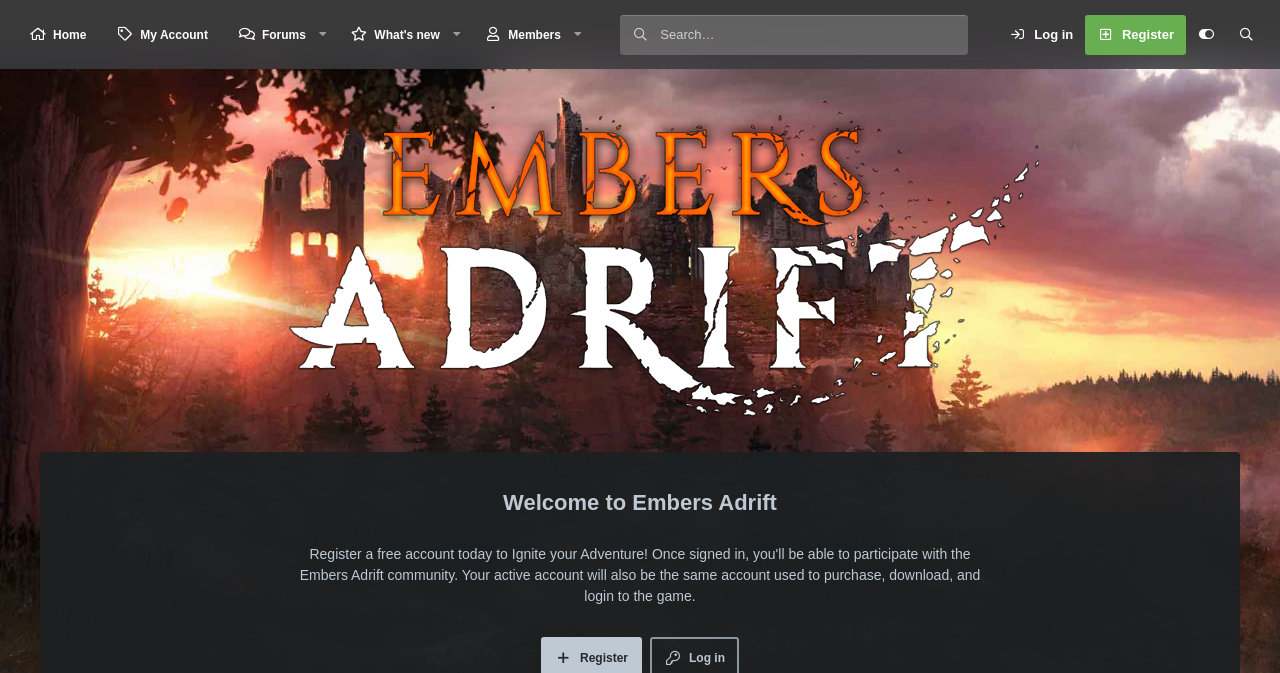Locate the bounding box coordinates of the element's region that should be clicked to carry out the following instruction: "Search for something". The coordinates need to be four float numbers between 0 and 1, i.e., [left, top, right, bottom].

[0.516, 0.022, 0.756, 0.081]